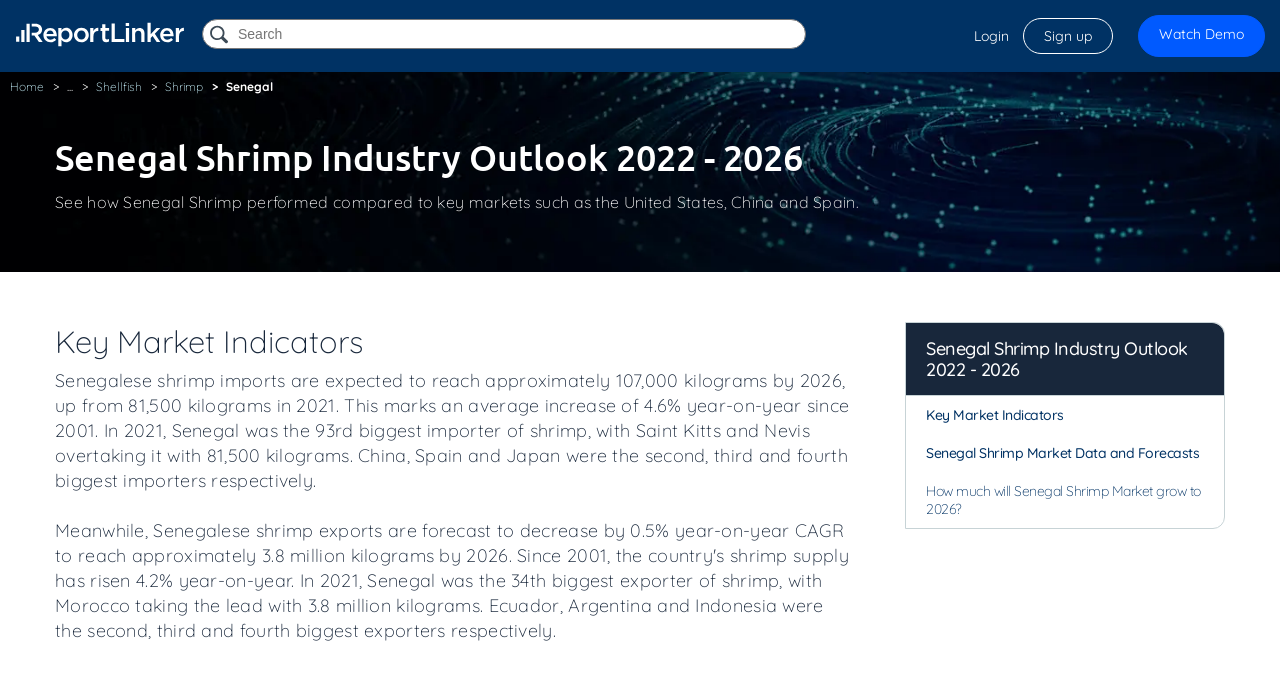Indicate the bounding box coordinates of the clickable region to achieve the following instruction: "Click here to return Home."

[0.012, 0.029, 0.145, 0.068]